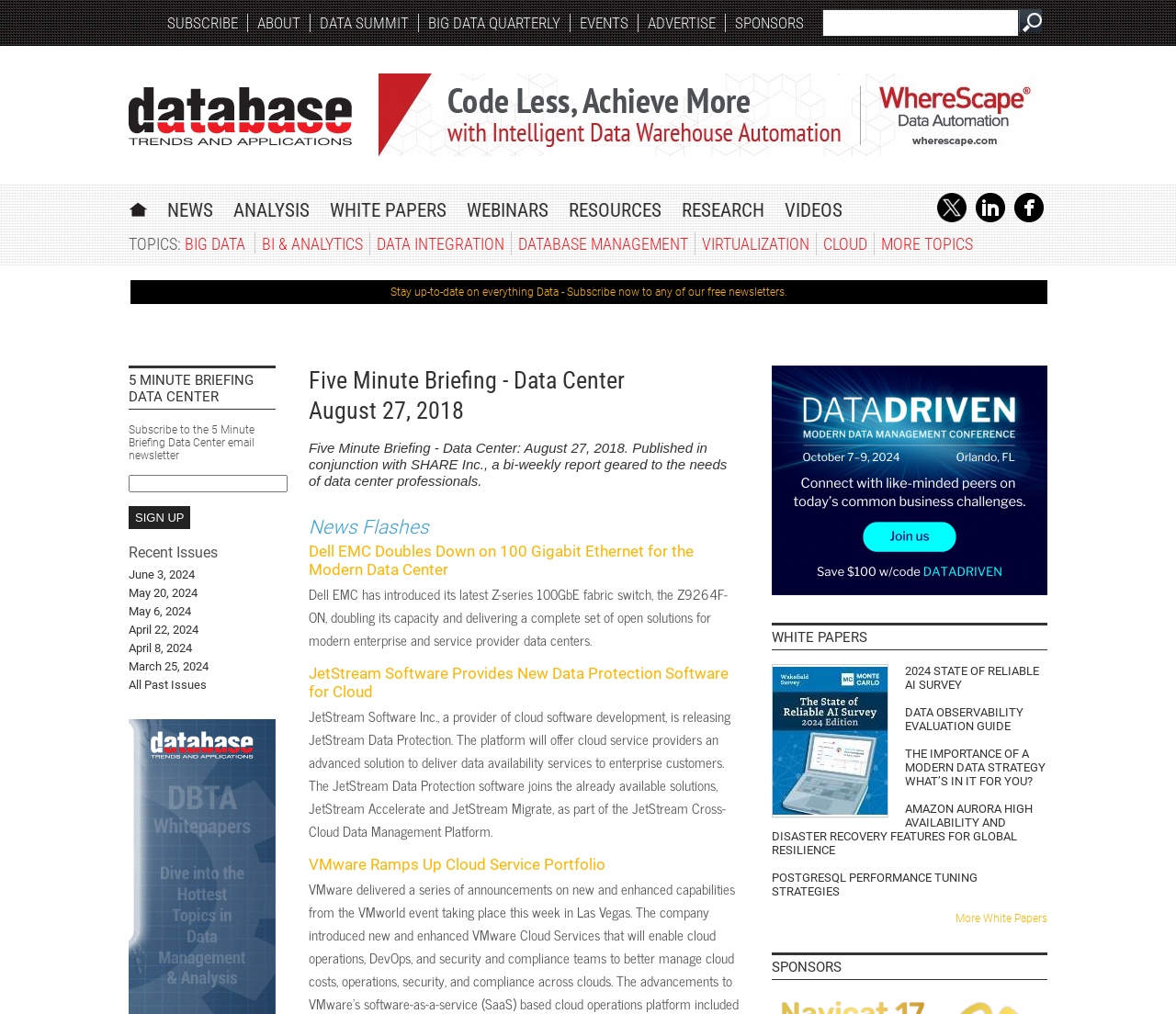Please respond in a single word or phrase: 
What is the topic of the first news flash?

Dell EMC